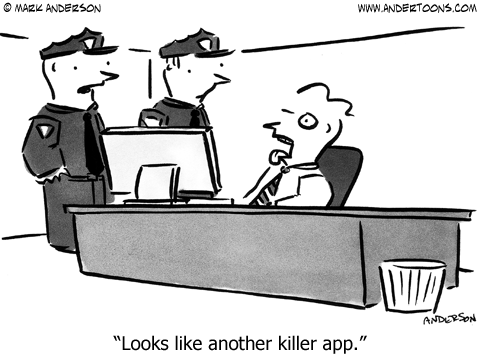Elaborate on the contents of the image in a comprehensive manner.

In this humorous cartoon by Mark Anderson, two police officers stand in front of a desk, engaging with a startled man sitting at the computer. The man appears anxious, with his mouth agape, suggesting surprise or fear. The officers, dressed in standard police uniforms, look serious as they listen to the man. Below the illustration, a witty caption reads, "Looks like another killer app," playing on the double meaning of "killer app" as both a highly successful software application and a tongue-in-cheek reference to a more sinister implication in this context. The scene captures a clever intersection of technology and law enforcement humor.